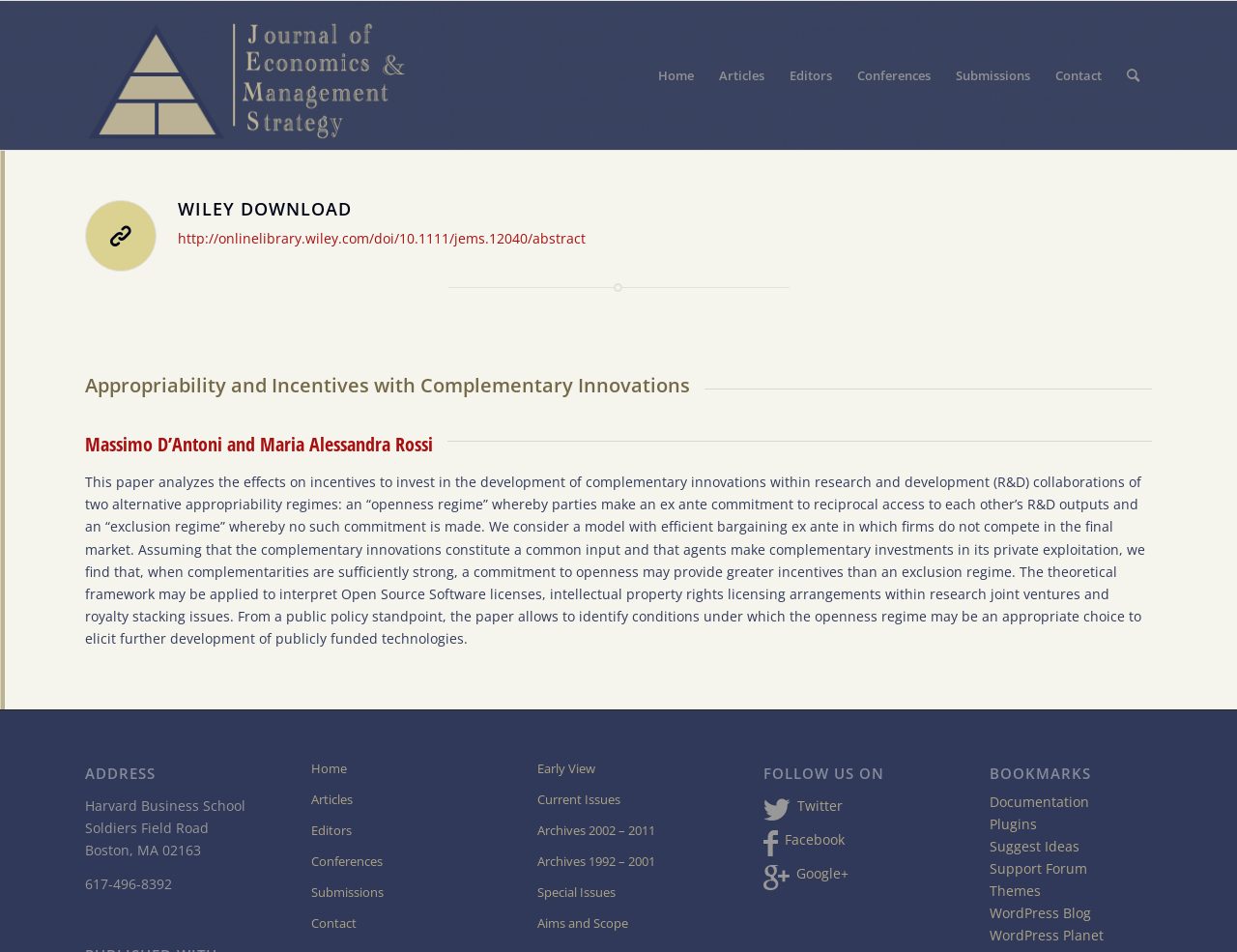Find and indicate the bounding box coordinates of the region you should select to follow the given instruction: "Contact the journal".

[0.843, 0.001, 0.9, 0.157]